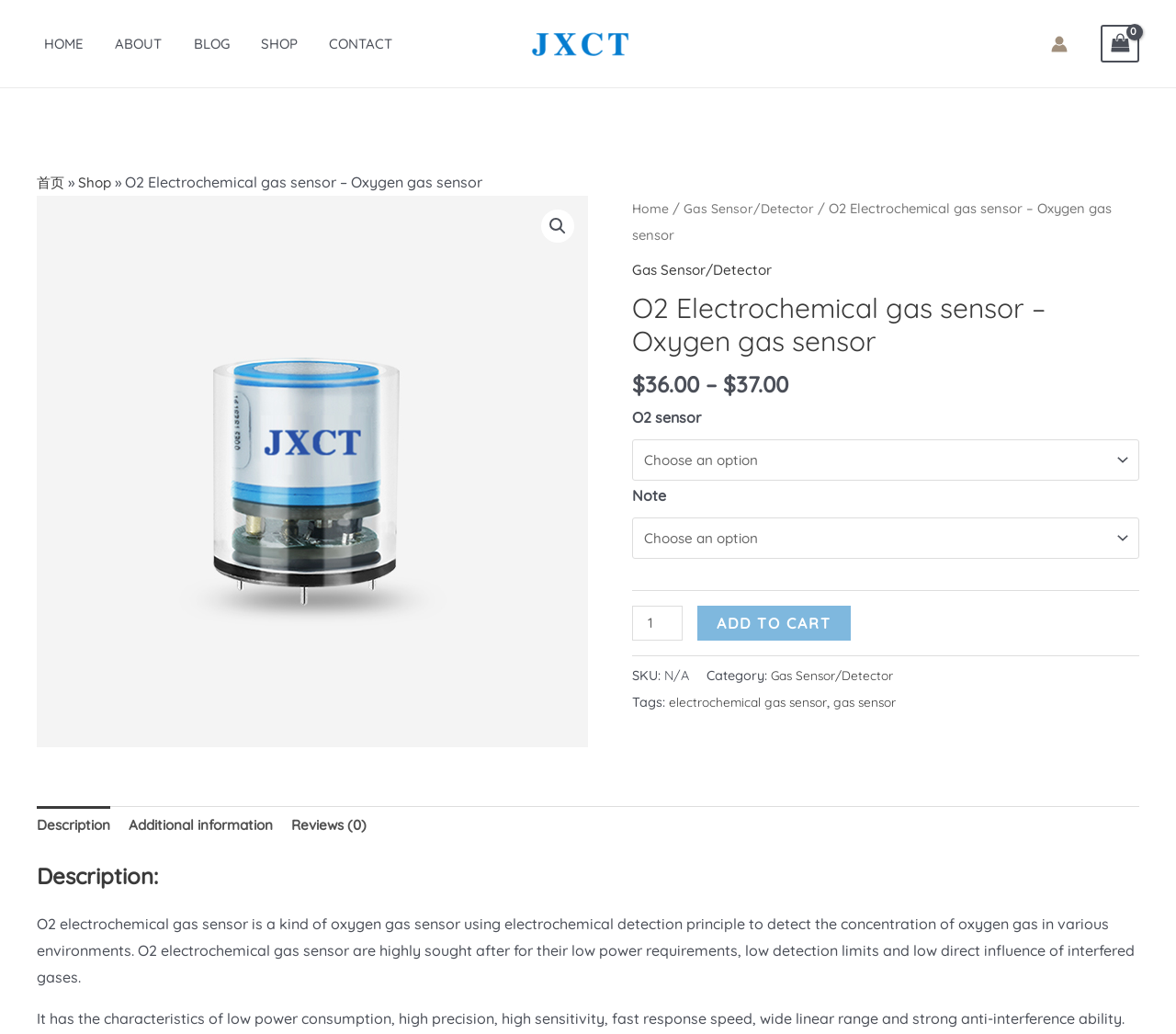What is the price of the product?
Refer to the image and offer an in-depth and detailed answer to the question.

I found the answer by looking at the static text element with the text '$36.00' which is located near the 'ADD TO CART' button, indicating that it is the price of the product.